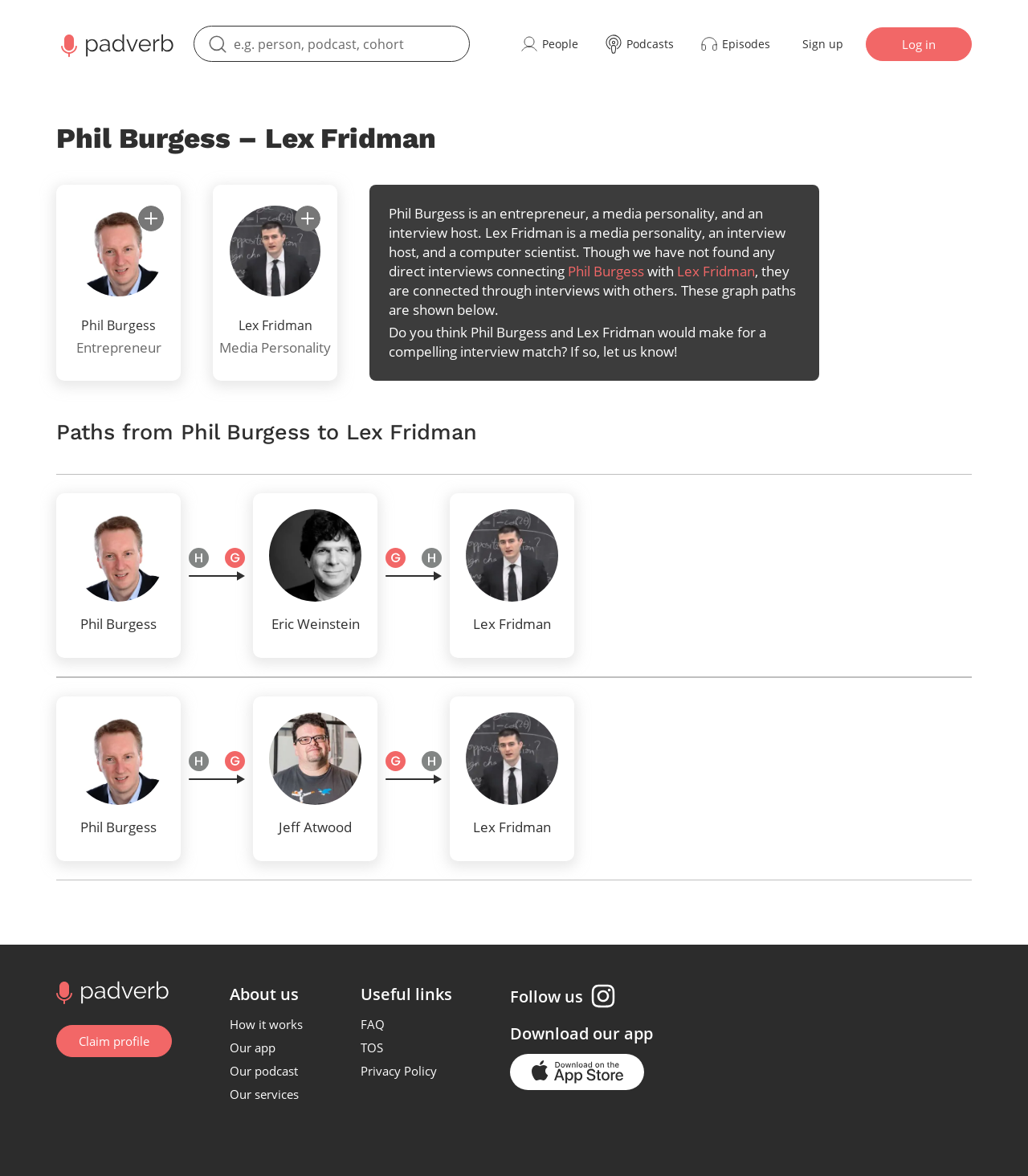How many links are available in the 'Useful links' section?
Please use the visual content to give a single word or phrase answer.

4